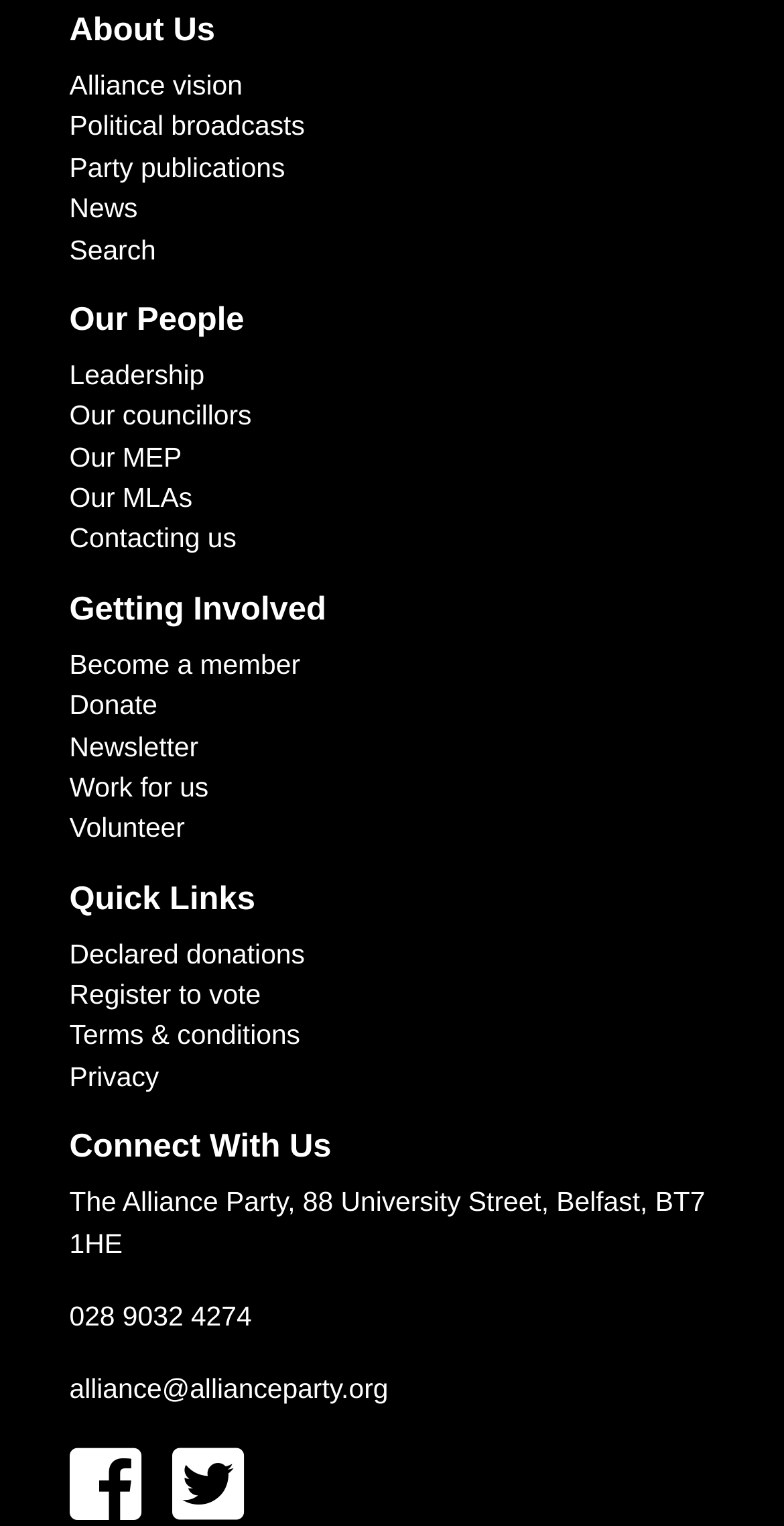Utilize the details in the image to give a detailed response to the question: What is the address of the party?

The address of the party can be found in the static text element at the bottom of the page, which reads 'The Alliance Party, 88 University Street, Belfast, BT7 1HE'.